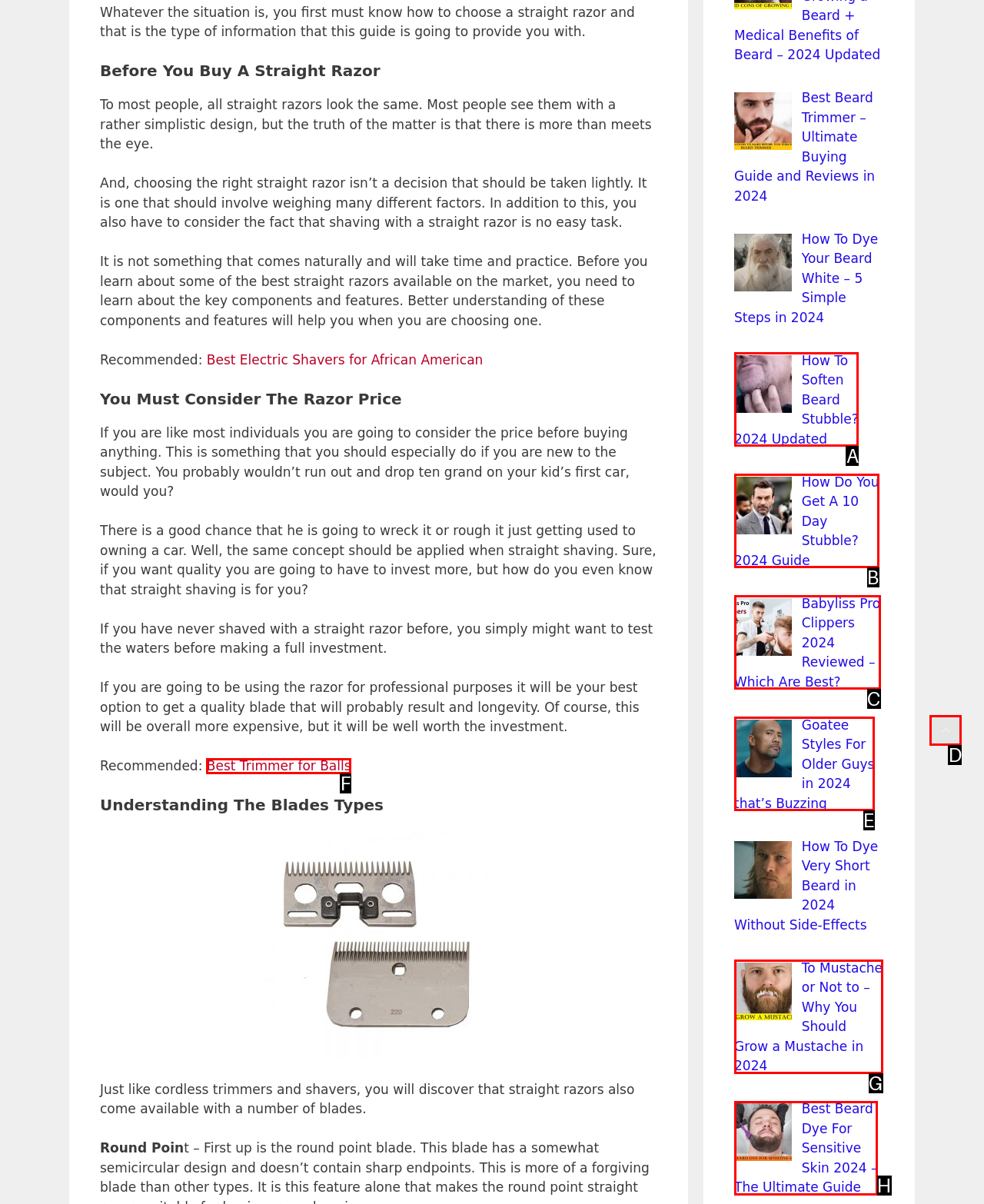Select the appropriate bounding box to fulfill the task: Click the link to scroll back to the top of the page Respond with the corresponding letter from the choices provided.

D